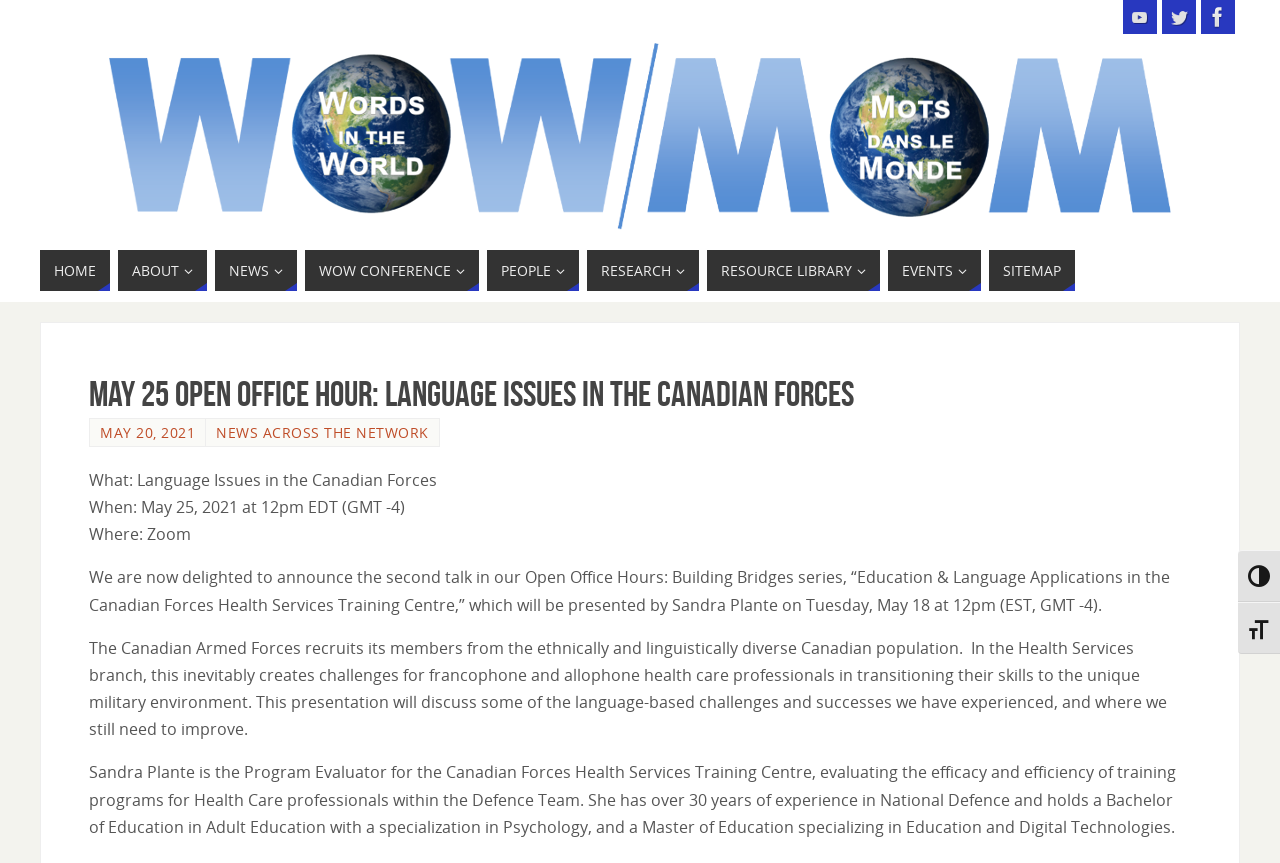Provide an in-depth caption for the webpage.

The webpage appears to be an event page for an open office hour discussing language issues in the Canadian Forces. At the top right corner, there are three buttons: "Toggle High Contrast" and "Toggle Font size", which are likely accessibility features. Below these buttons, there are three social media links: YouTube, Twitter, and Facebook, each accompanied by an image.

On the left side of the page, there is a navigation menu with links to "HOME", "ABOUT", "NEWS", "WOW CONFERENCE", "PEOPLE", "RESEARCH", "RESOURCE LIBRARY", "EVENTS", and "SITEMAP". Each of these links has a dropdown menu.

The main content of the page is divided into two sections. The top section has a heading that reads "May 25 Open Office Hour: Language Issues in the Canadian Forces". Below this heading, there is a brief description of the event, including the date, time, and location. The location is specified as Zoom.

The bottom section of the page contains a longer description of the event, including the topic, the presenter, and their background. The topic is about language-based challenges and successes in the Canadian Forces Health Services Training Centre. The presenter, Sandra Plante, is the Program Evaluator for the centre and has over 30 years of experience in National Defence.